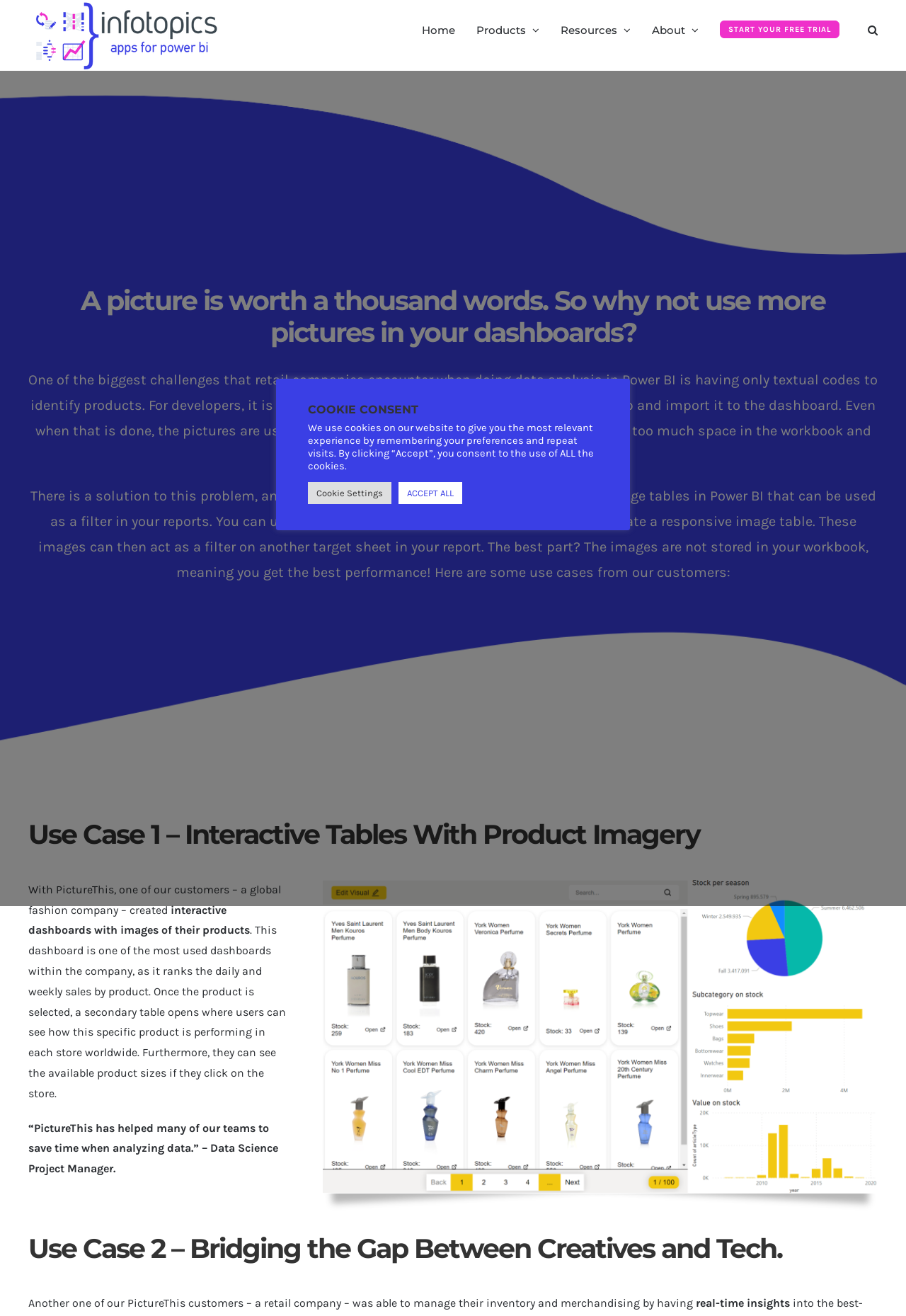Locate the bounding box coordinates of the element that should be clicked to execute the following instruction: "Learn more about PictureThis".

[0.031, 0.216, 0.969, 0.265]